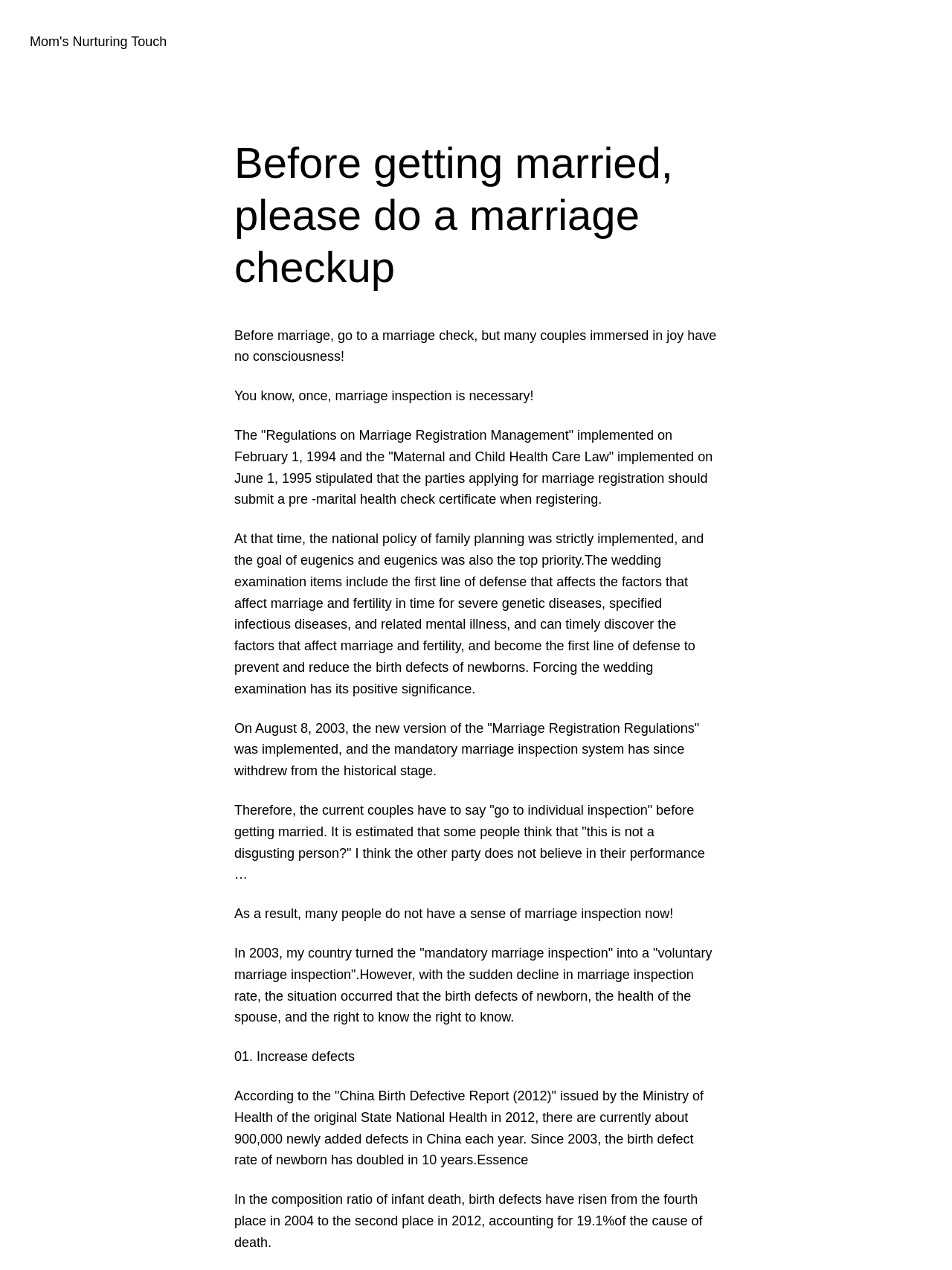What is the current trend of marriage inspection rate?
Using the image, answer in one word or phrase.

Decline